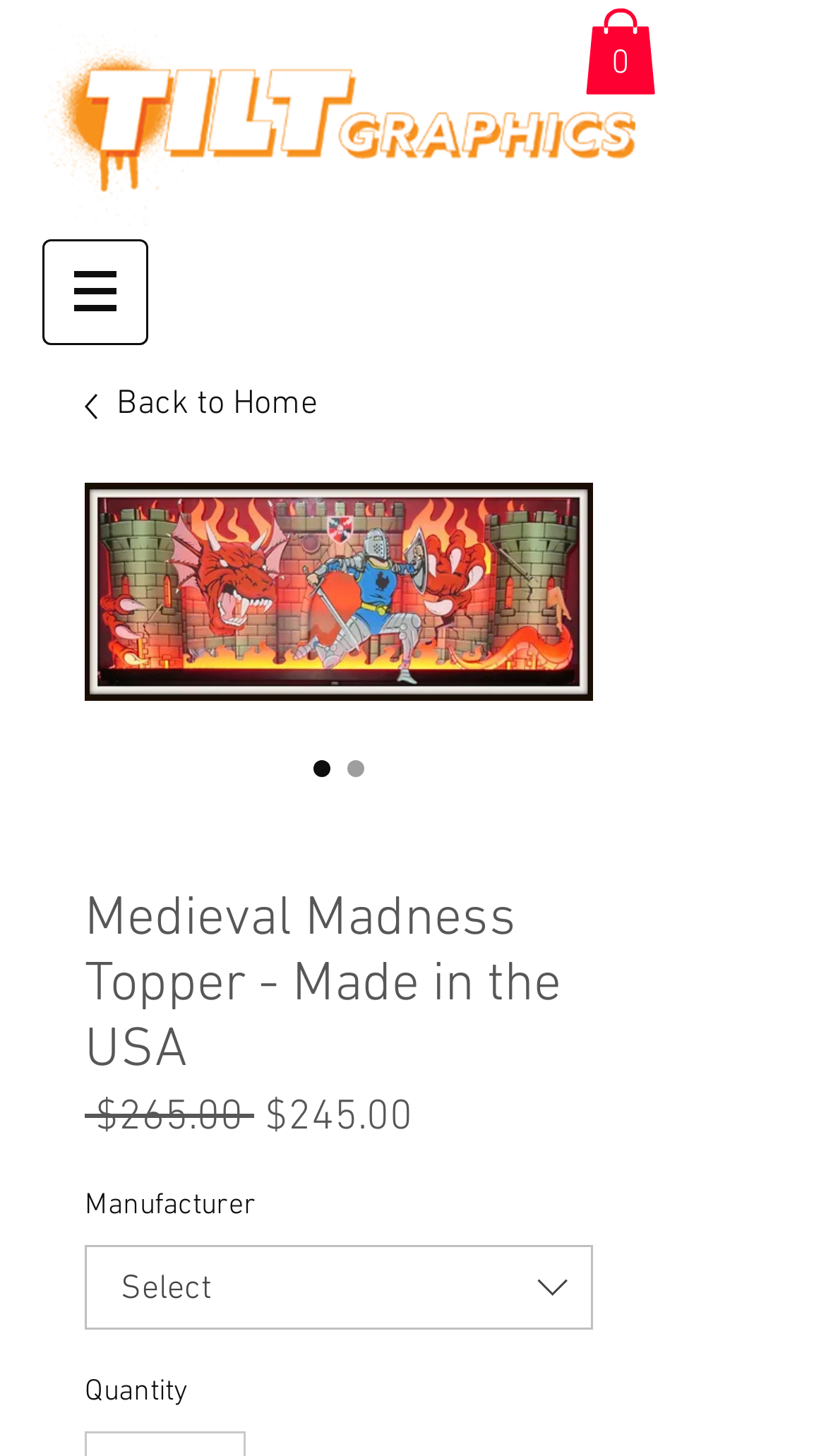Extract the primary header of the webpage and generate its text.

Medieval Madness Topper - Made in the USA